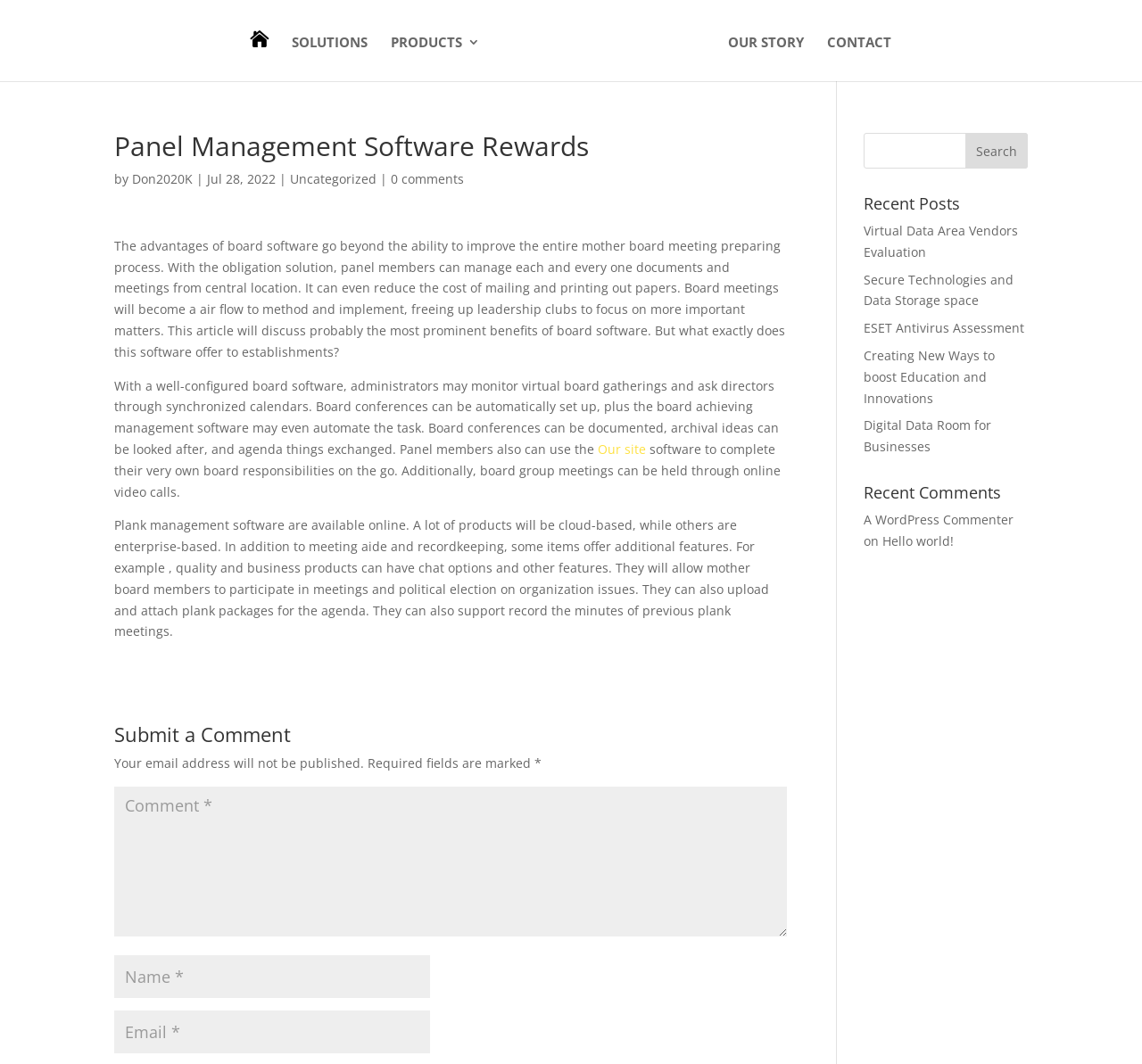How many links are there in the recent posts section?
Please answer the question as detailed as possible.

In the 'Recent Posts' section, there are five links to different articles, namely 'Virtual Data Area Vendors Evaluation', 'Secure Technologies and Data Storage space', 'ESET Antivirus Assessment', 'Creating New Ways to boost Education and Innovations', and 'Digital Data Room for Businesses'.